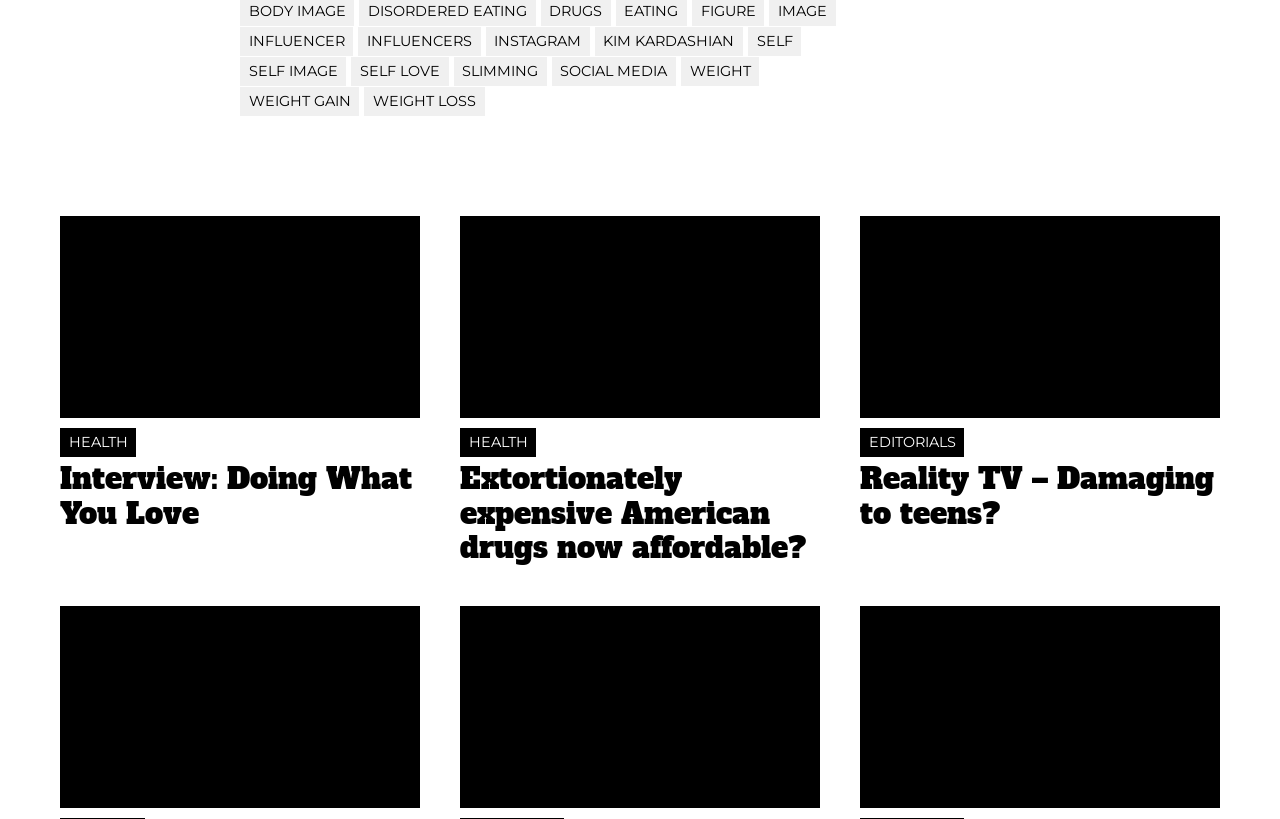What is the title of the article in the middle column?
Look at the screenshot and respond with a single word or phrase.

Extortionately expensive American drugs now affordable?